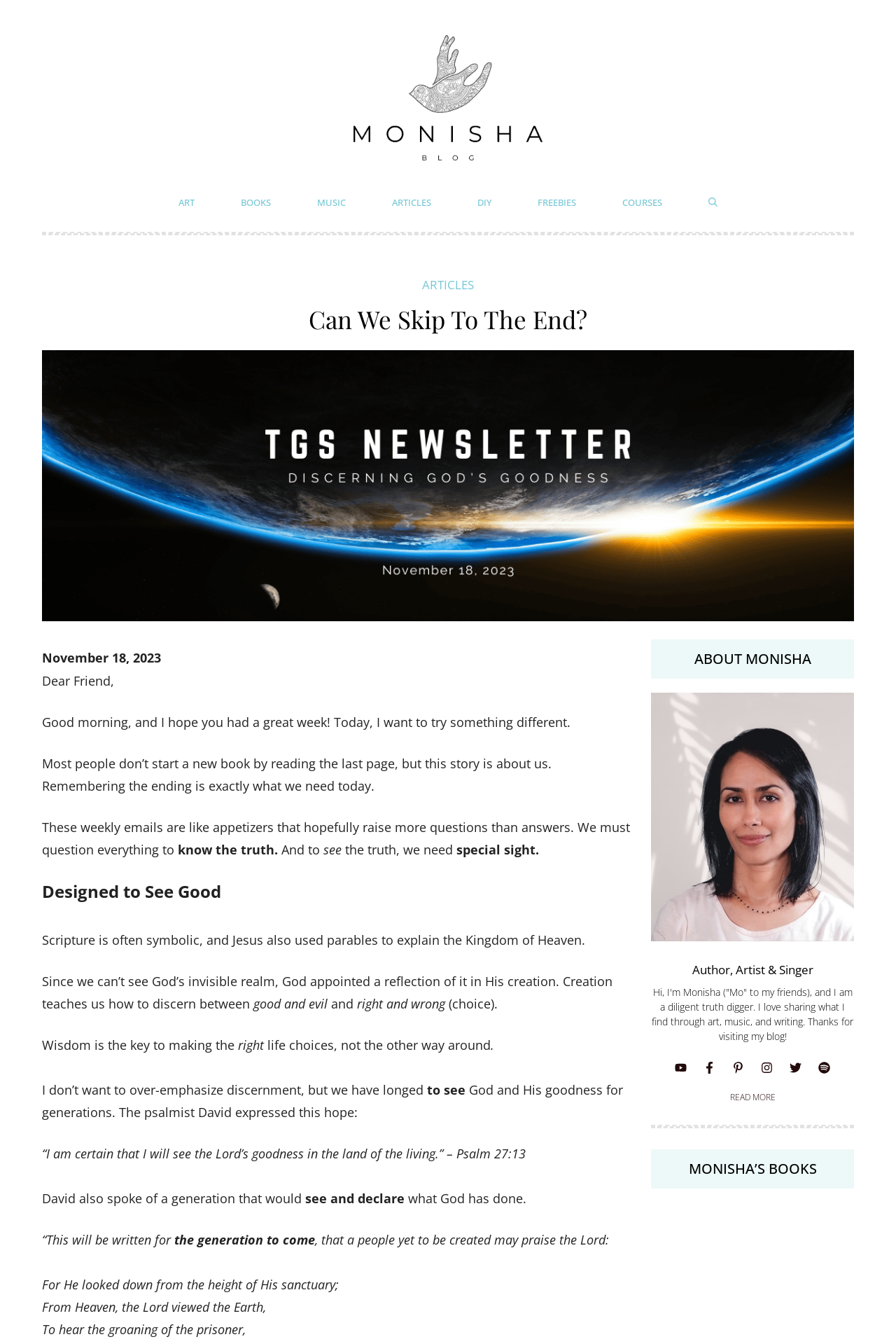Determine the bounding box coordinates of the target area to click to execute the following instruction: "Open Search Bar."

[0.775, 0.135, 0.816, 0.166]